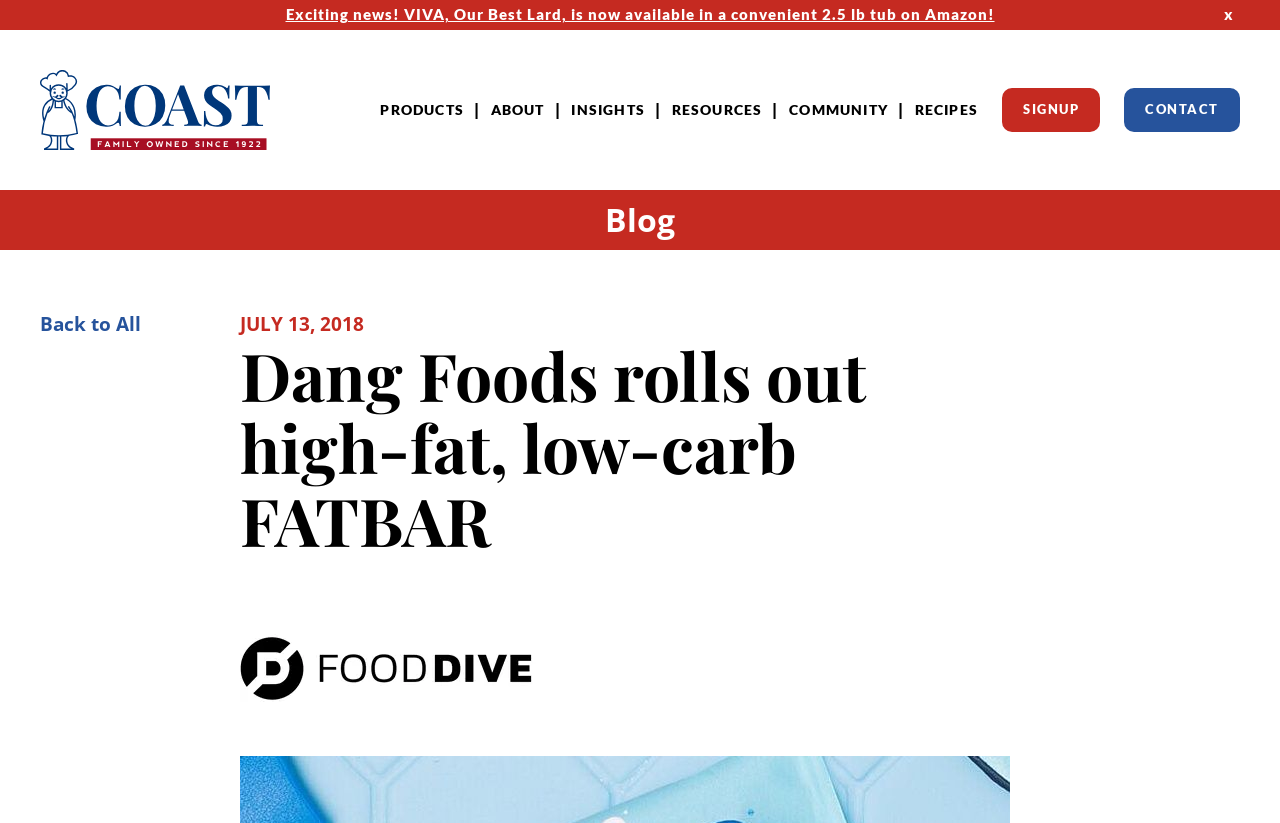How many links are there in the top navigation bar?
Please answer using one word or phrase, based on the screenshot.

6